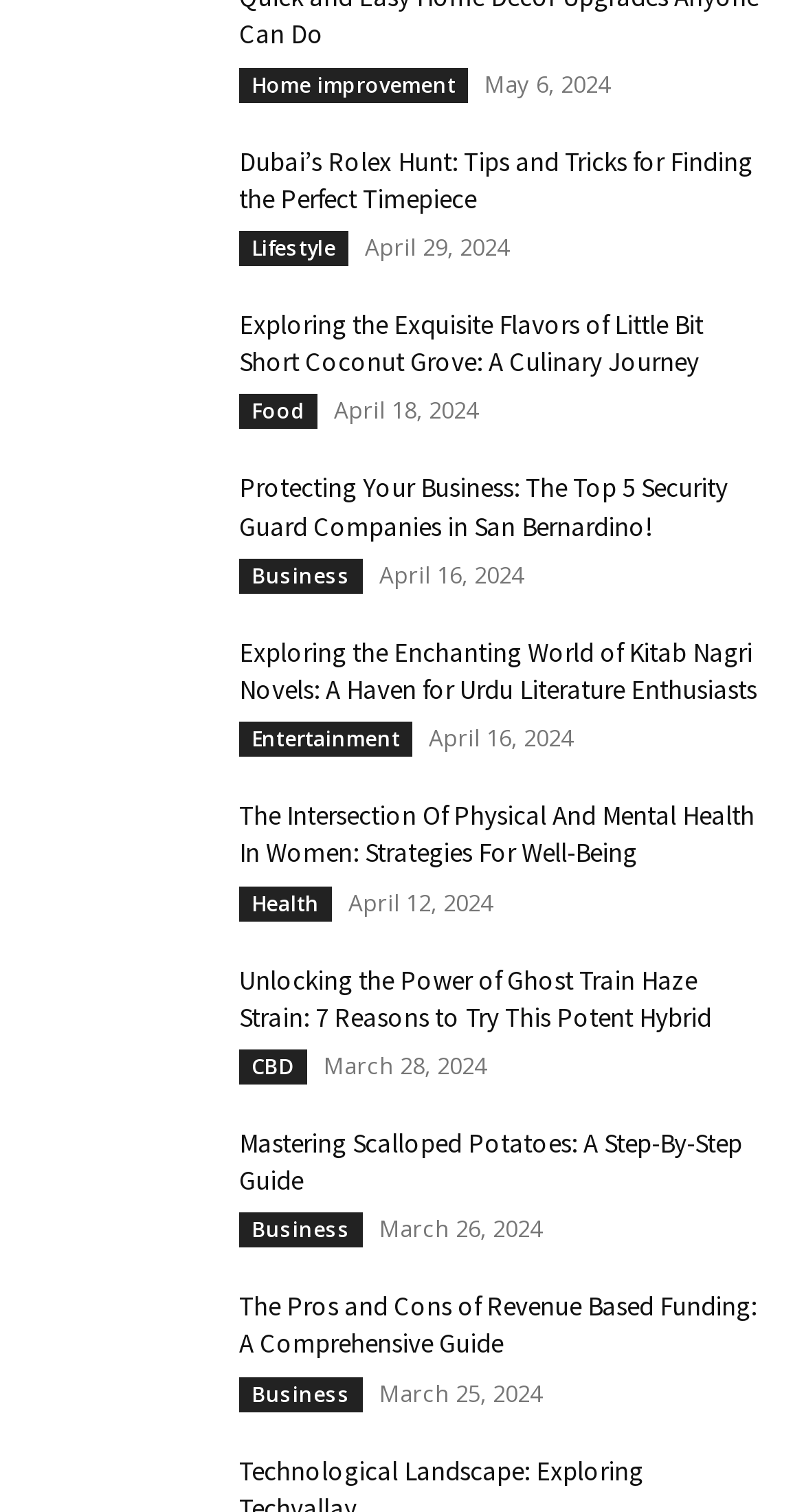Respond with a single word or phrase to the following question: How many links are there on this webpage?

20